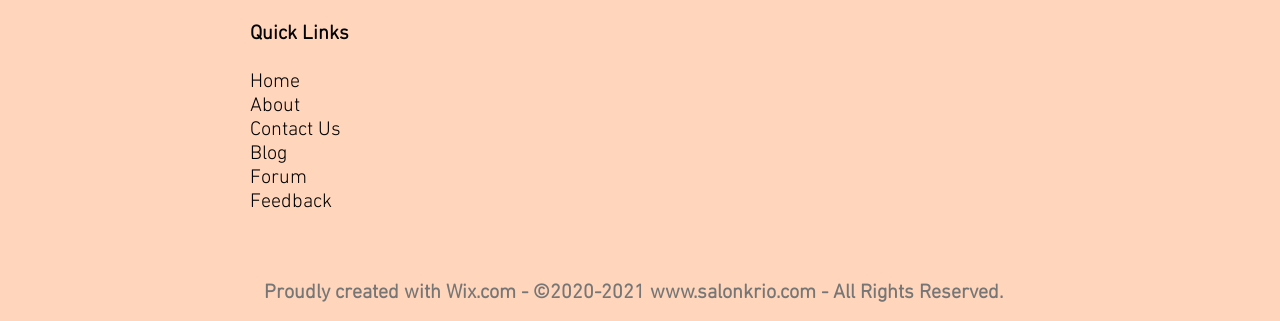What is the first quick link?
Provide a detailed answer to the question using information from the image.

The first quick link is 'Home' because it is the first heading element under the 'Quick Links' heading, and it has a corresponding link element with the same text.